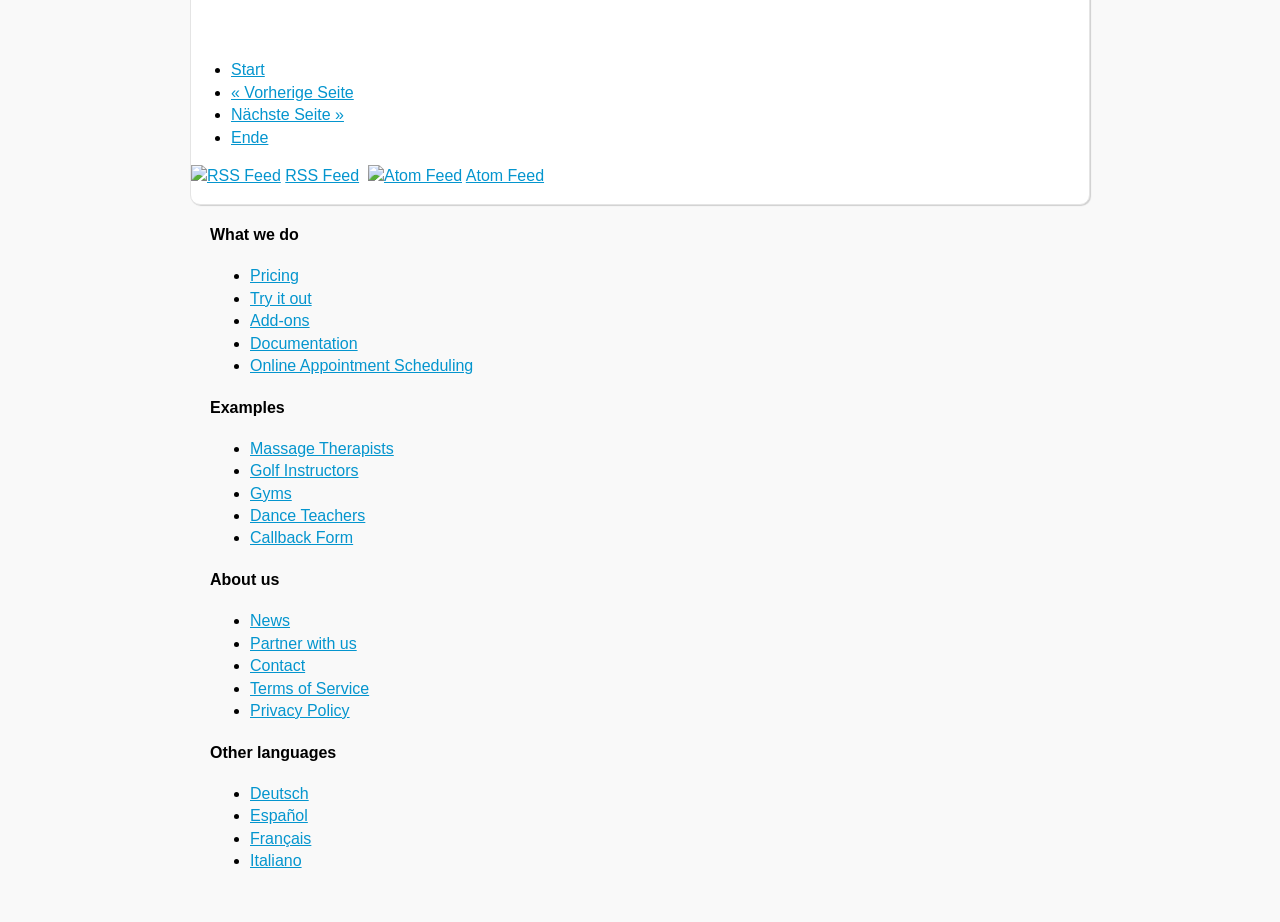Respond with a single word or phrase to the following question: What is the last item under 'About us'?

Privacy Policy